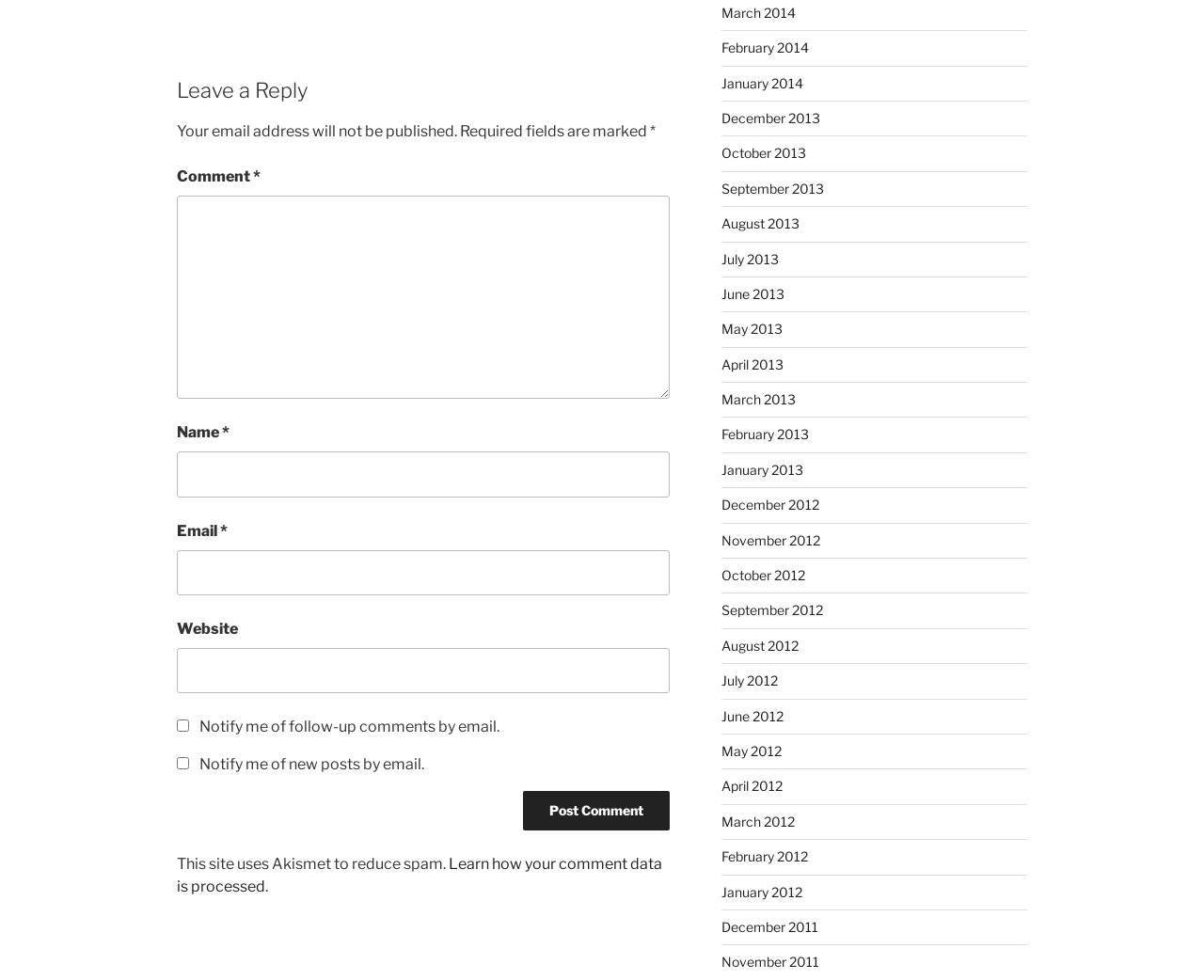What is the required information to leave a comment?
Provide a detailed answer to the question using information from the image.

The 'Leave a Reply' section requires users to fill in their name, email, and comment in order to submit a comment. These fields are marked as required, indicating that they must be filled in before the comment can be posted.